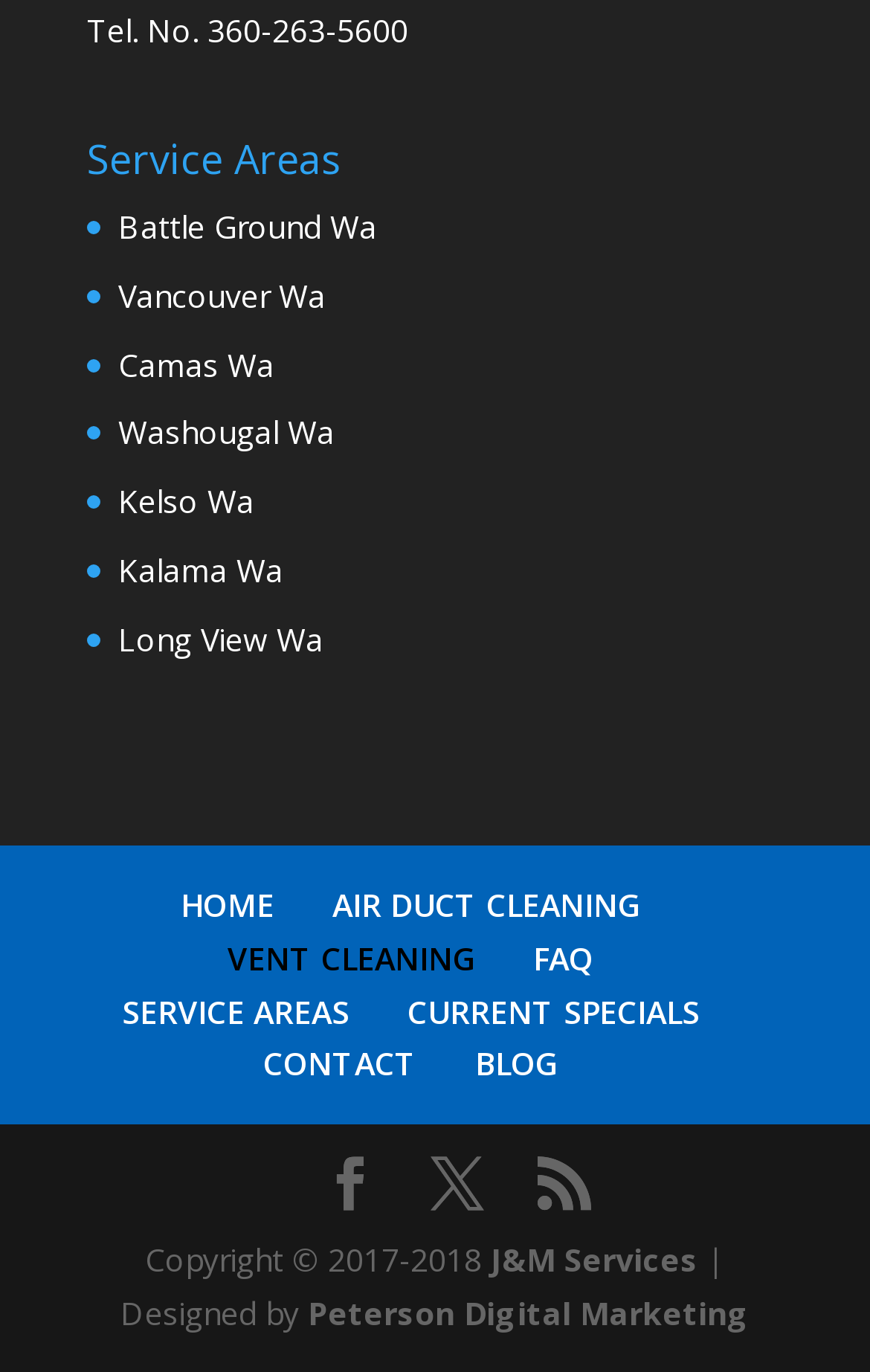Please identify the bounding box coordinates of the element on the webpage that should be clicked to follow this instruction: "Go to the home page". The bounding box coordinates should be given as four float numbers between 0 and 1, formatted as [left, top, right, bottom].

[0.208, 0.644, 0.315, 0.675]